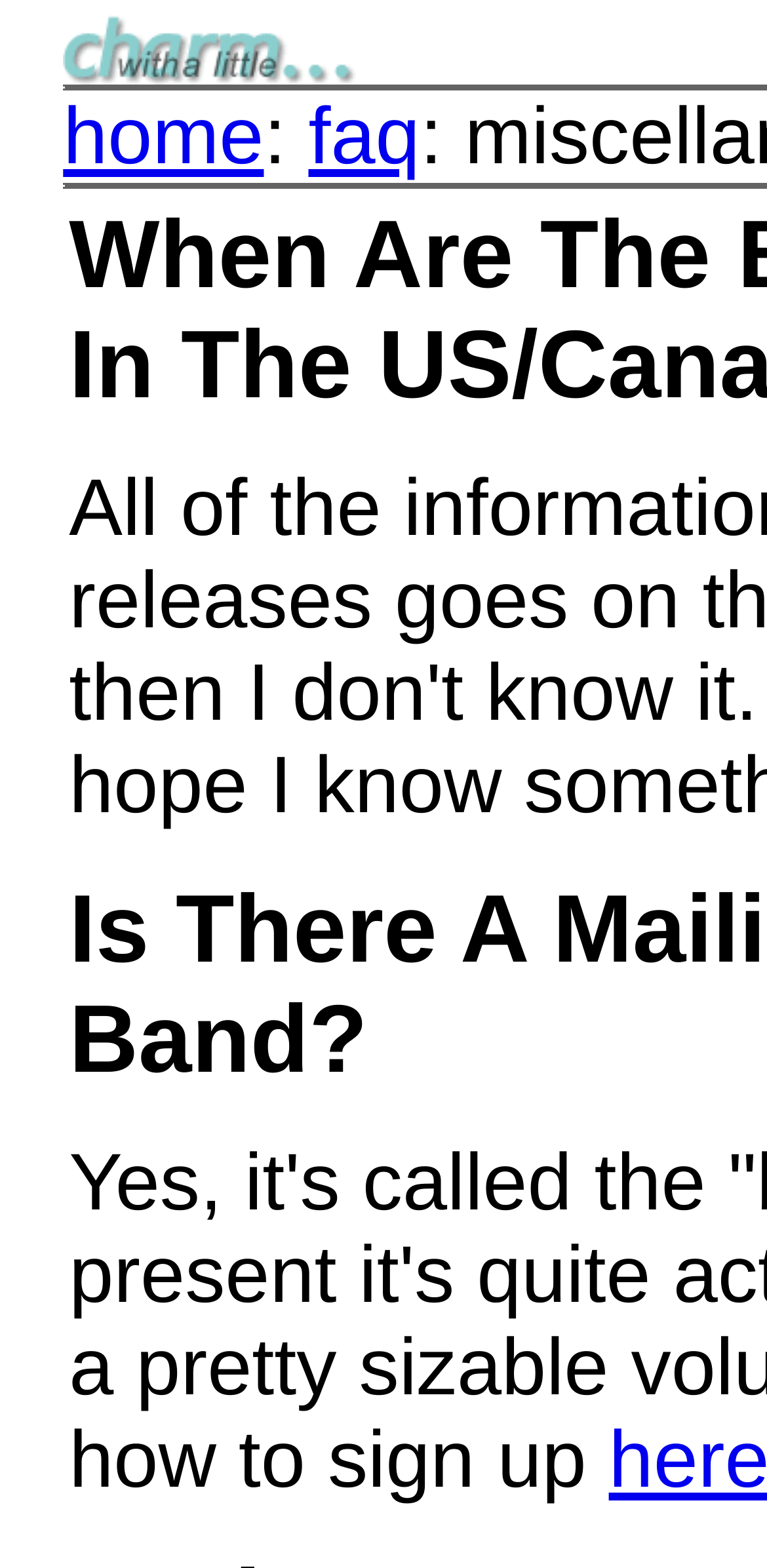Using the information shown in the image, answer the question with as much detail as possible: What is the position of the 'faq' link?

After analyzing the bounding box coordinates, I determined that the 'faq' link is positioned in the middle of the top navigation bar. Its y1 and y2 coordinates are 0.058 and 0.115, respectively, which indicates a vertical position between the 'logo' and the other elements.